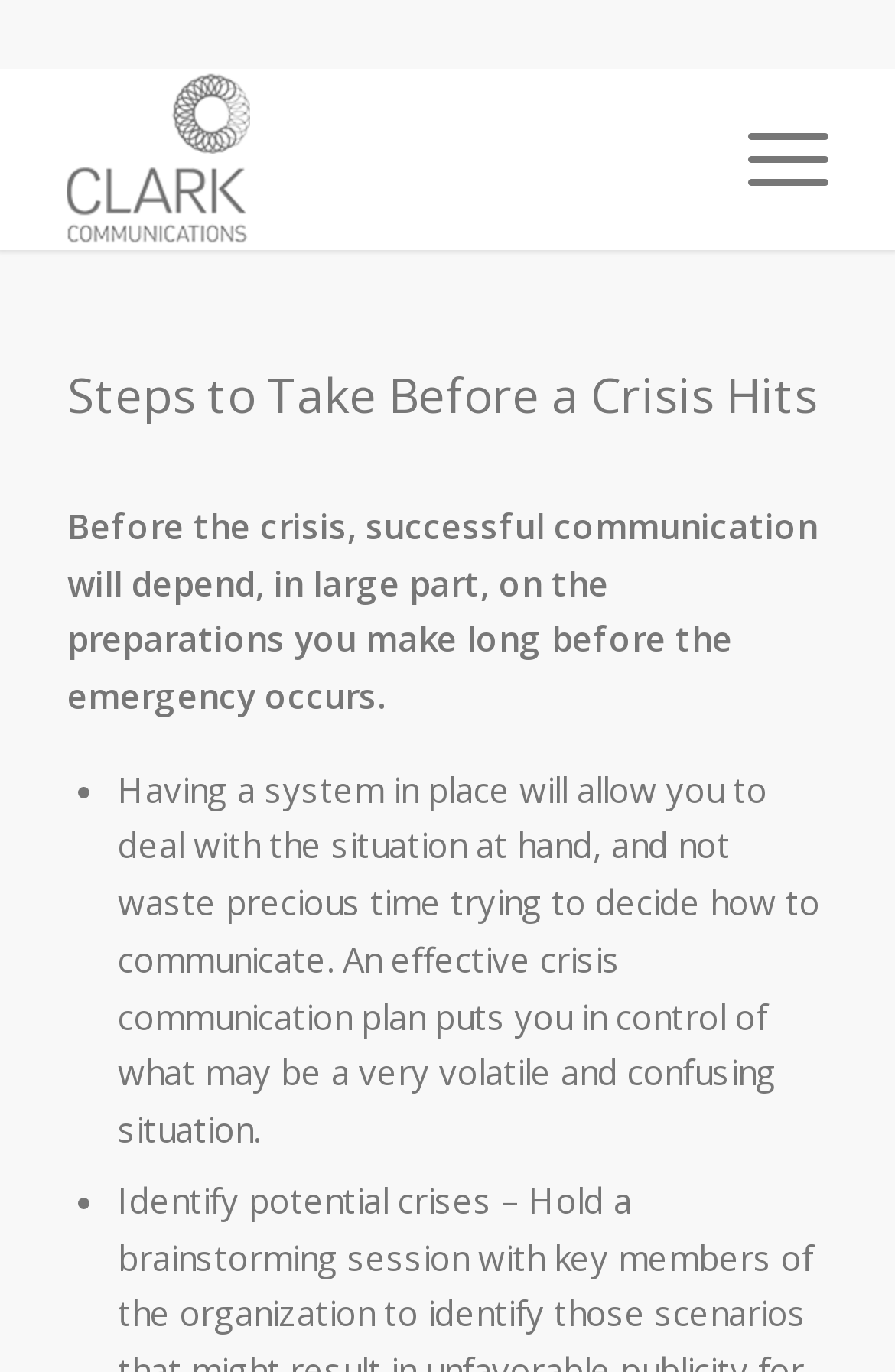Extract the bounding box for the UI element that matches this description: "aria-label="clarck" title="clarck"".

[0.075, 0.048, 0.755, 0.182]